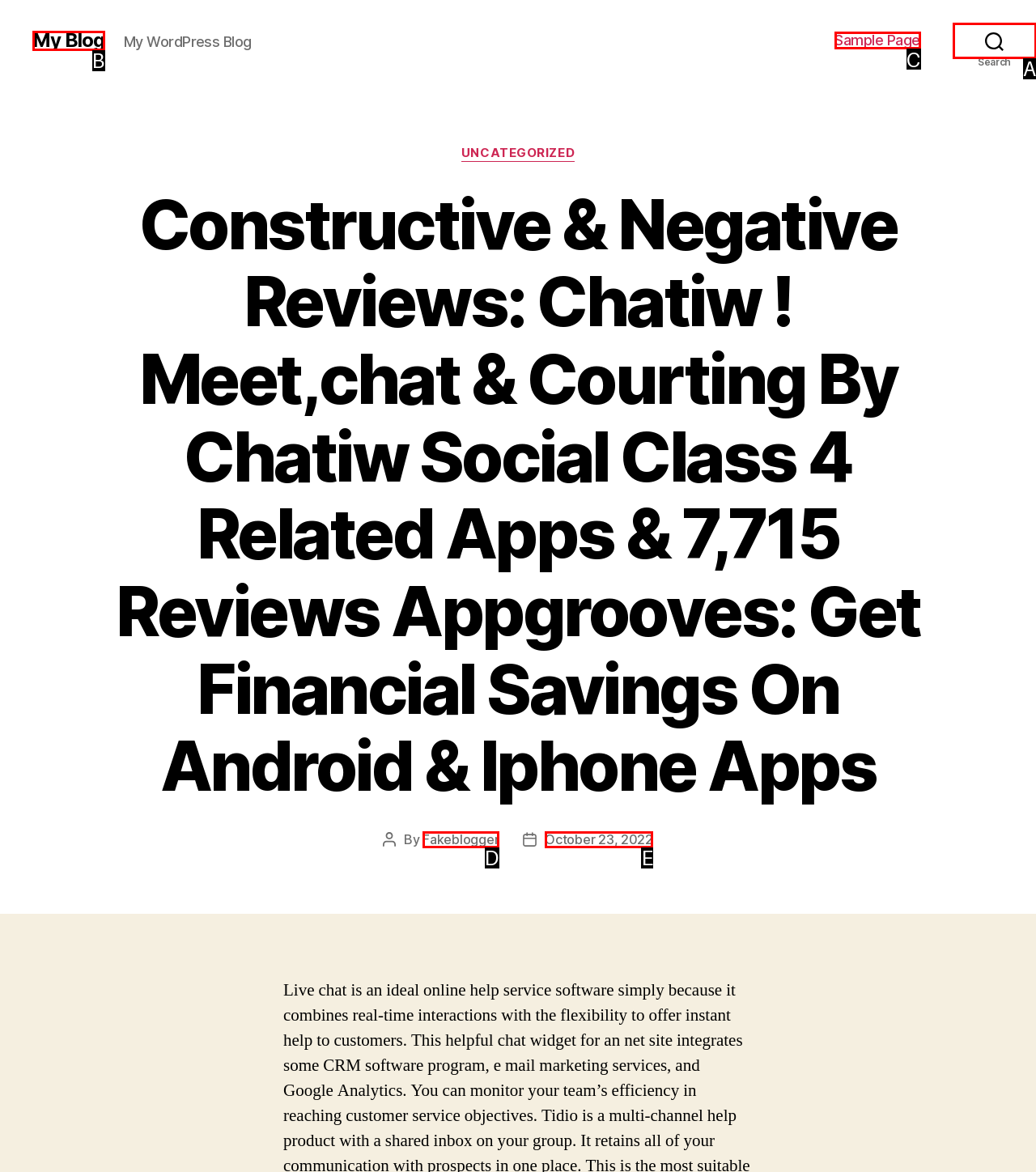Which HTML element among the options matches this description: October 23, 2022? Answer with the letter representing your choice.

E